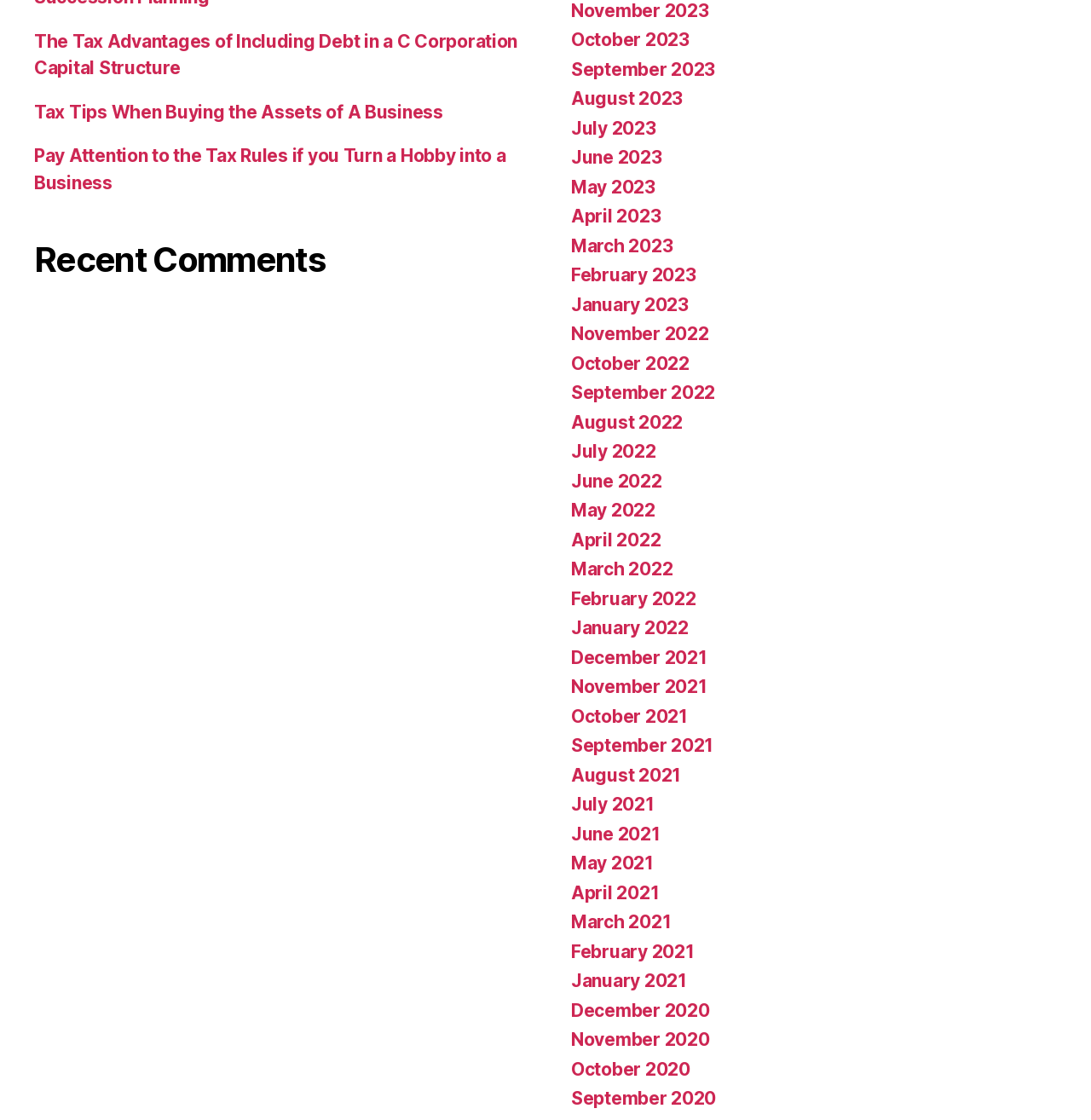Show the bounding box coordinates for the element that needs to be clicked to execute the following instruction: "Read about the tax advantages of including debt in a C Corporation capital structure". Provide the coordinates in the form of four float numbers between 0 and 1, i.e., [left, top, right, bottom].

[0.031, 0.027, 0.474, 0.07]